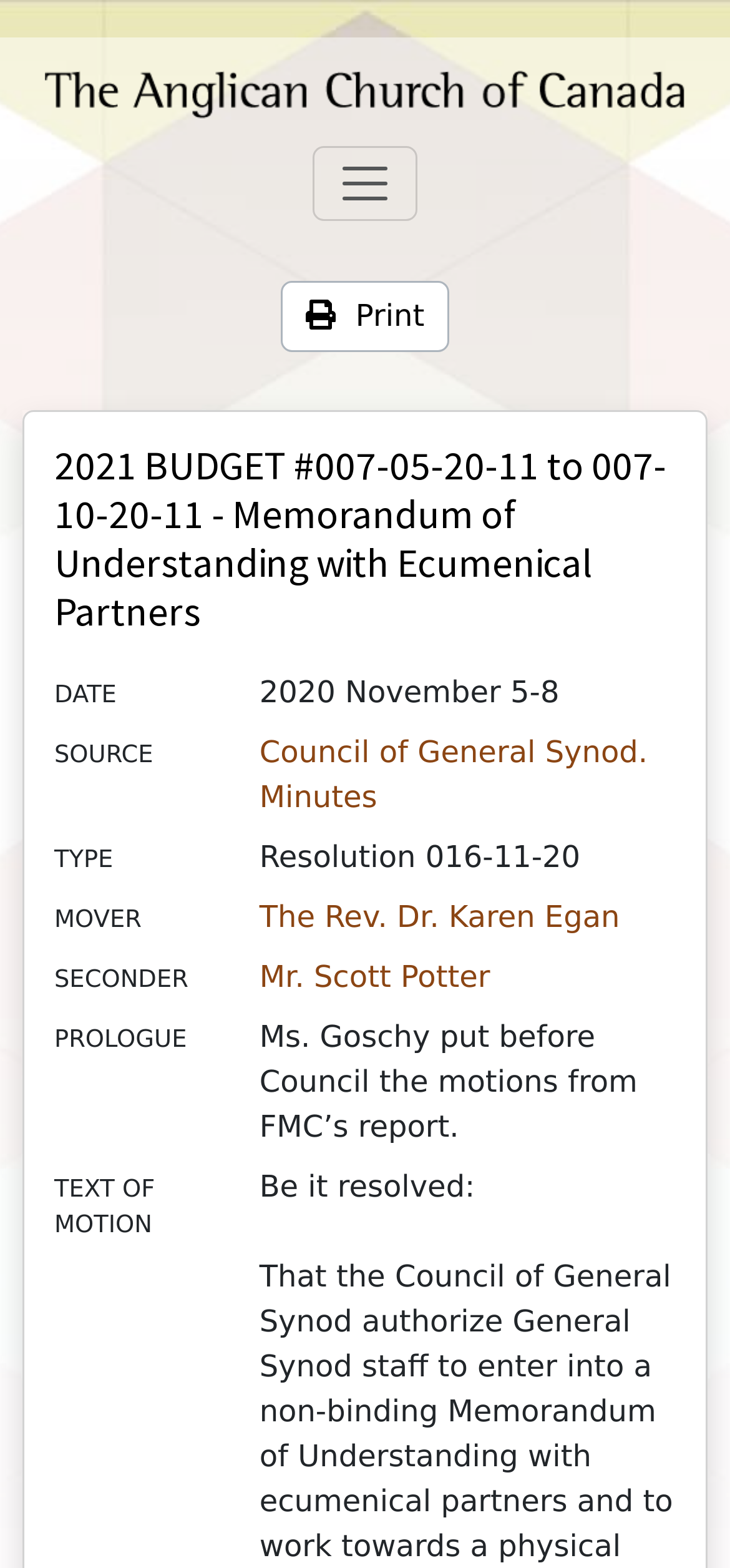Bounding box coordinates are specified in the format (top-left x, top-left y, bottom-right x, bottom-right y). All values are floating point numbers bounded between 0 and 1. Please provide the bounding box coordinate of the region this sentence describes: Mr. Scott Potter

[0.355, 0.611, 0.671, 0.634]